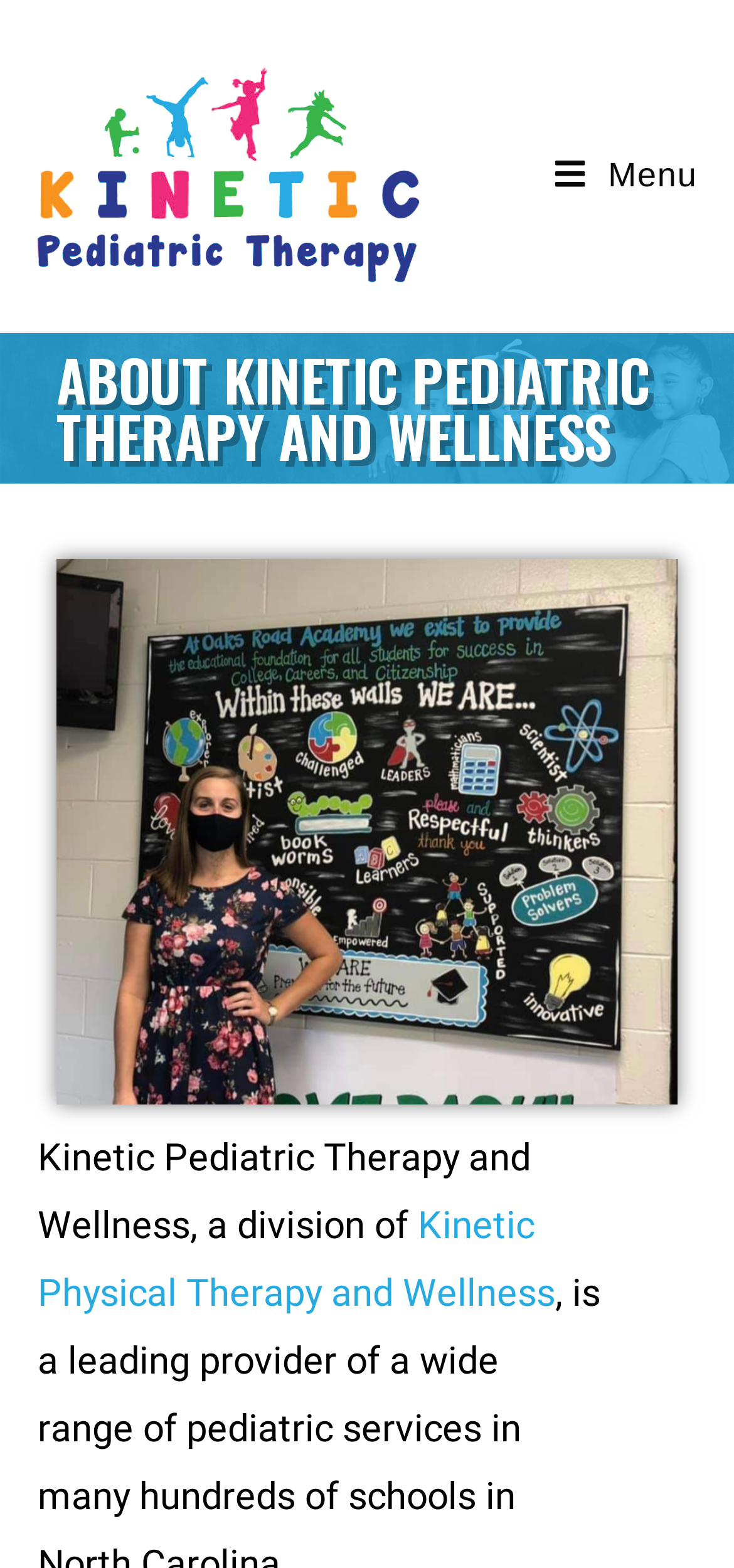Using the webpage screenshot, find the UI element described by Sfenj. Provide the bounding box coordinates in the format (top-left x, top-left y, bottom-right x, bottom-right y), ensuring all values are floating point numbers between 0 and 1.

None